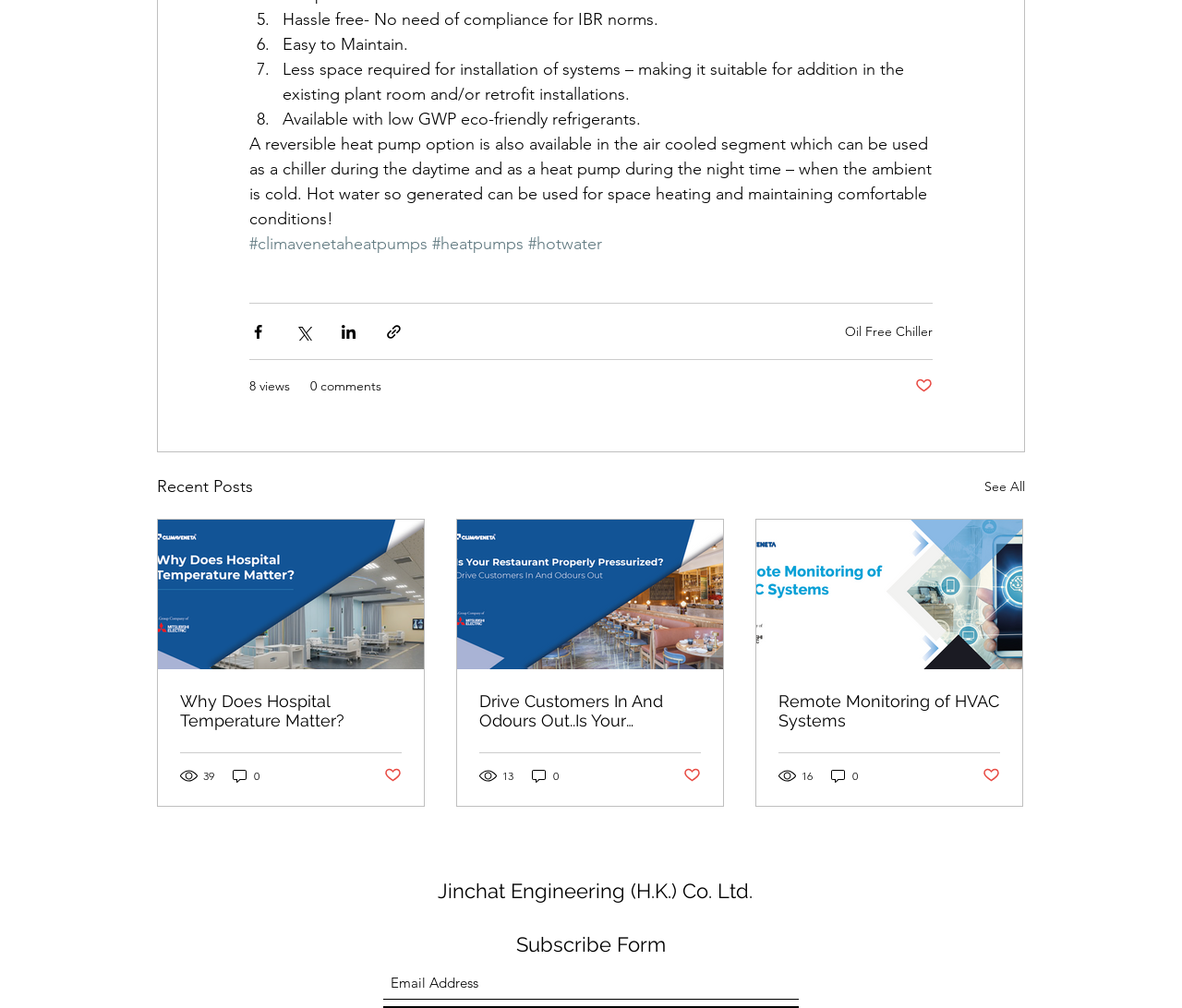Refer to the image and answer the question with as much detail as possible: What is the benefit of having no need of compliance for IBR norms?

According to the webpage, one of the benefits listed is 'Hassle free- No need of compliance for IBR norms.' This suggests that having no need of compliance for IBR norms is hassle free.